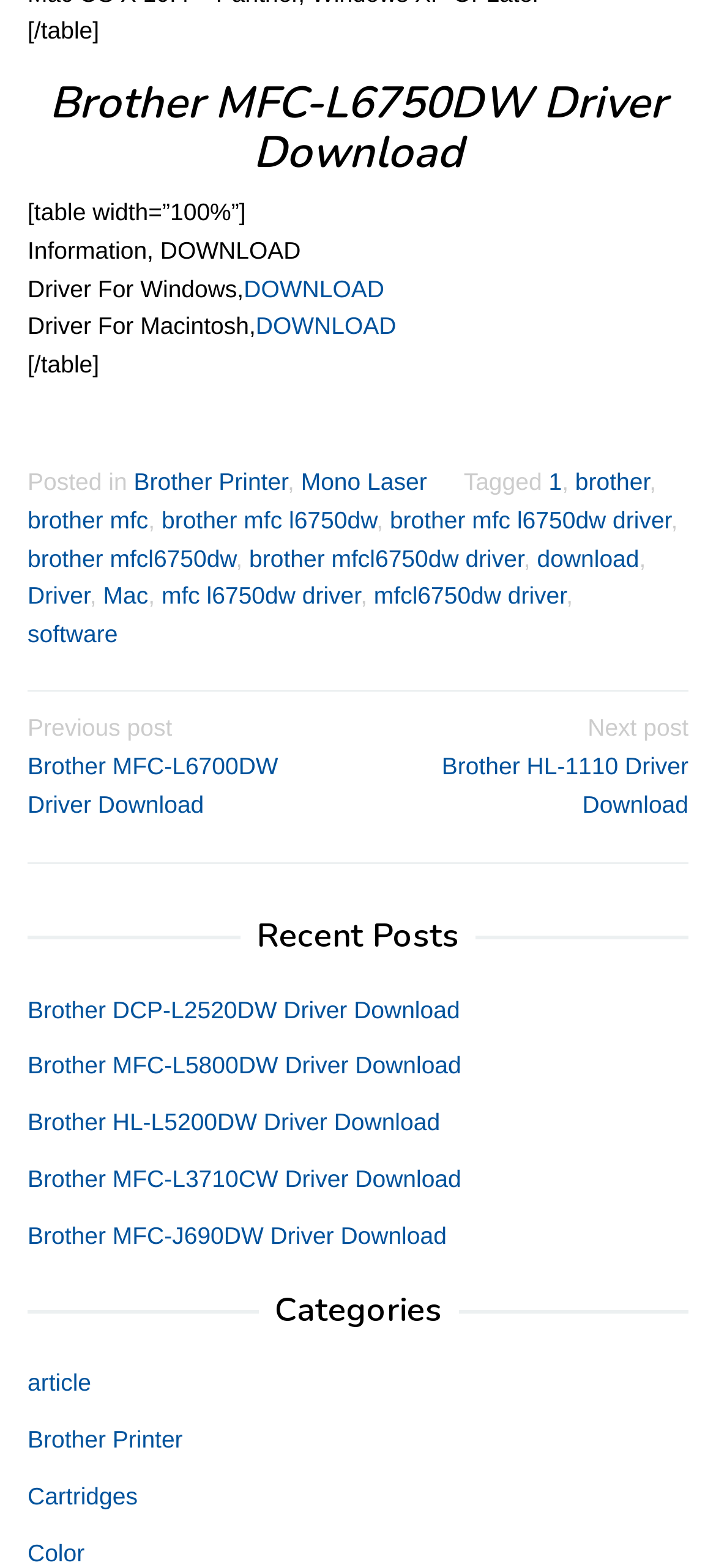Give a one-word or short-phrase answer to the following question: 
How many download links are available for Windows?

1